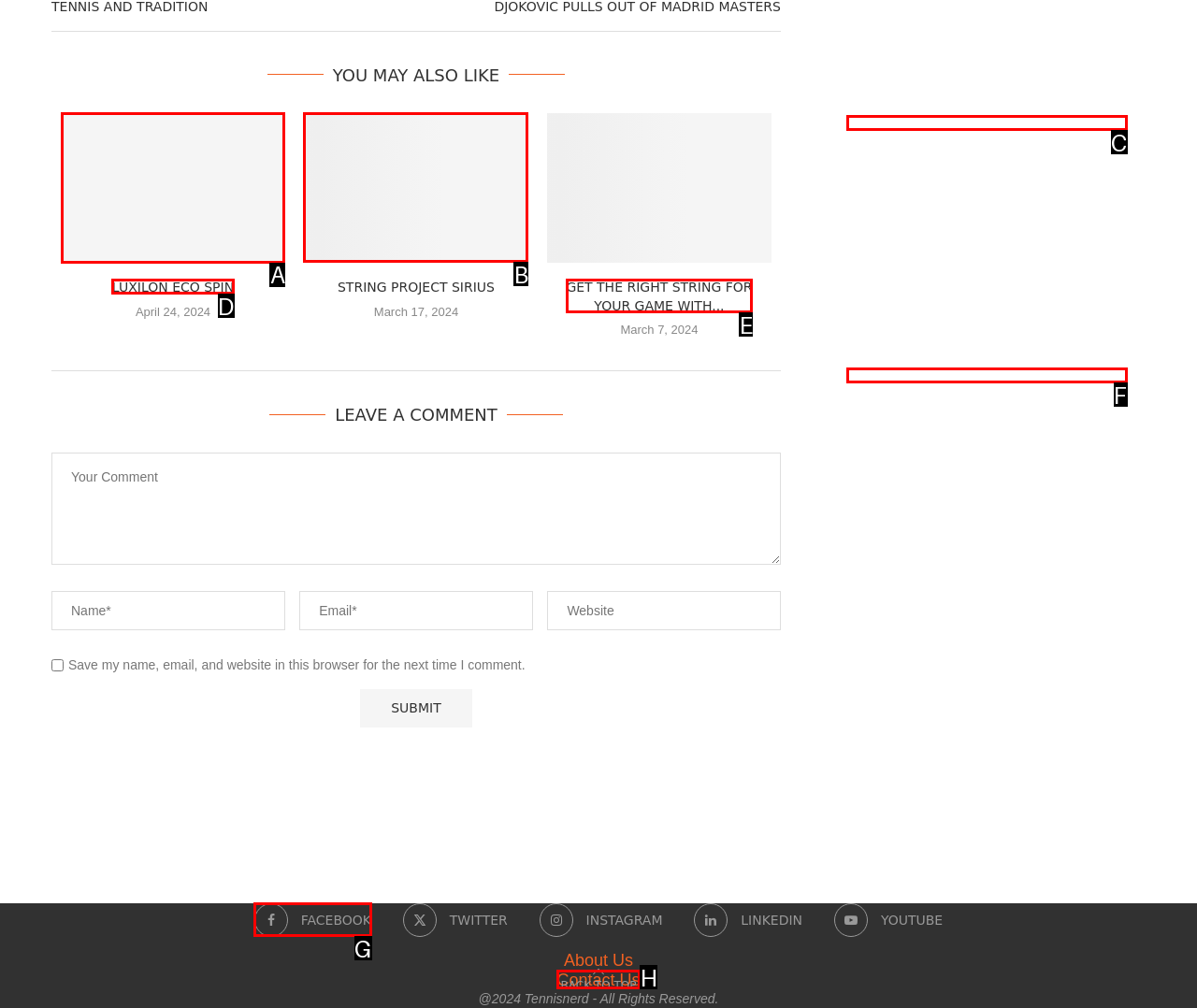Tell me the letter of the UI element I should click to accomplish the task: Click on the 'Luxilon Eco Spin' link based on the choices provided in the screenshot.

A